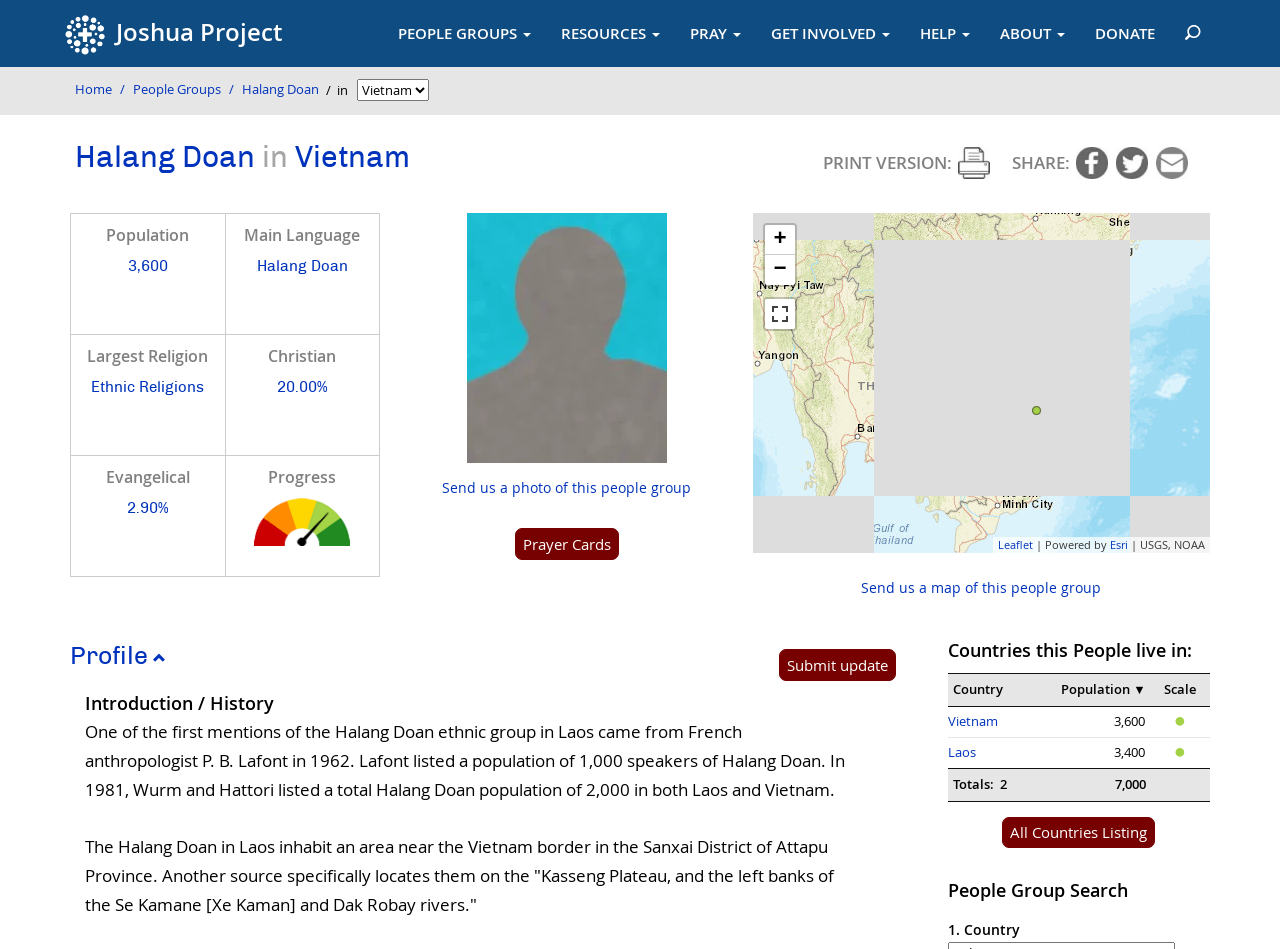Find the bounding box coordinates for the element described here: "Leaflet".

[0.78, 0.565, 0.807, 0.581]